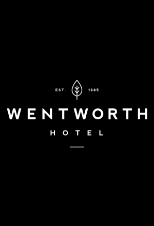Examine the screenshot and answer the question in as much detail as possible: What is the style of the typographic design?

The caption describes the typographic style of the logo as clean and modern, which suggests a sleek and contemporary design aesthetic.